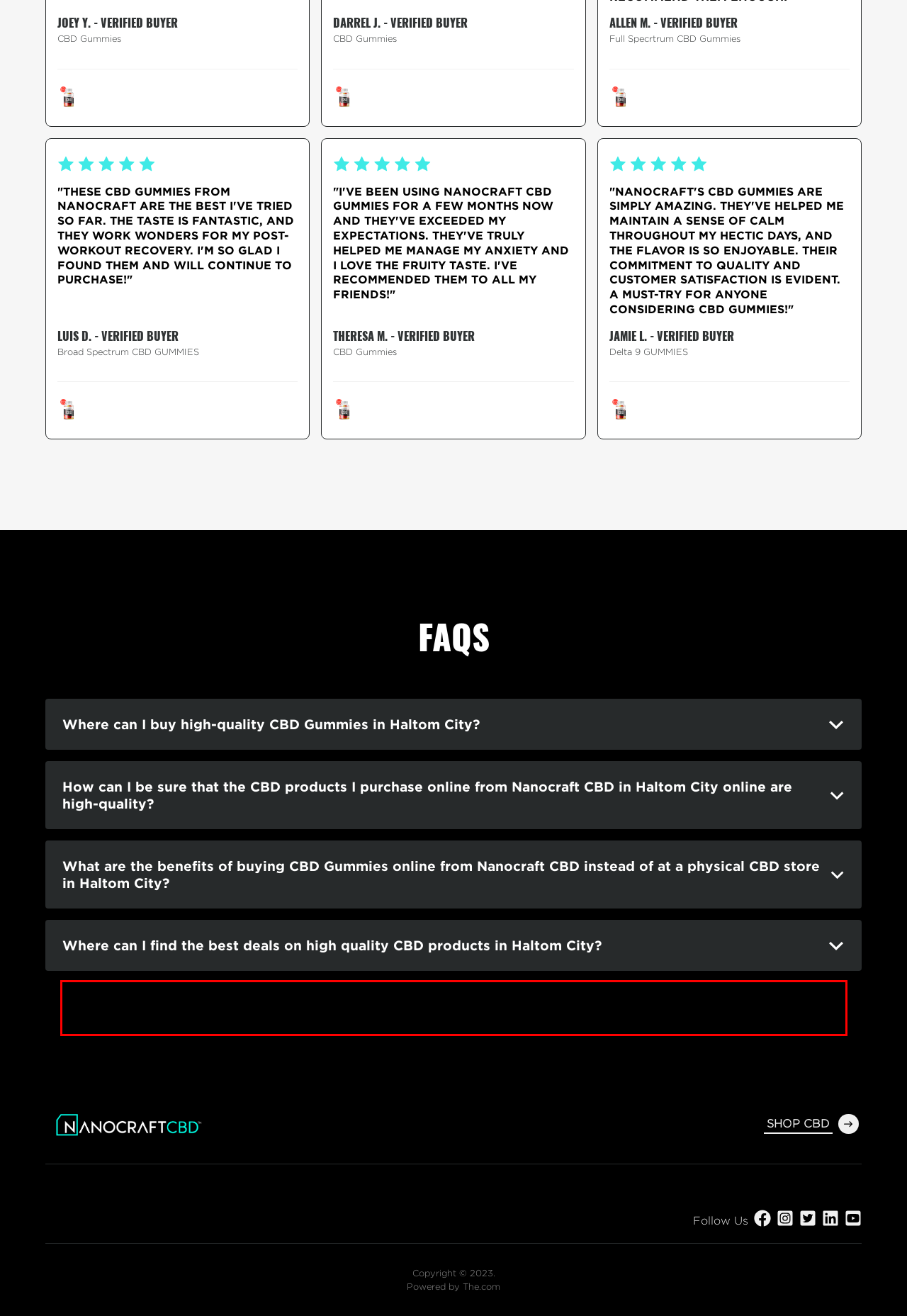You have a screenshot of a webpage where a UI element is enclosed in a red rectangle. Perform OCR to capture the text inside this red rectangle.

Look no further than Nanocraft CBD for the best deals on CBD, Delta 8 and Delta 9 gummies online in Haltom City! As a new customer, you can enjoy up to 50% off your first order. Additionally, we occasionally offer online-only deals and promotions that can save you even more money on your purchases. So make sure to check out our website regularly to stay up-to-date on our latest promotions!